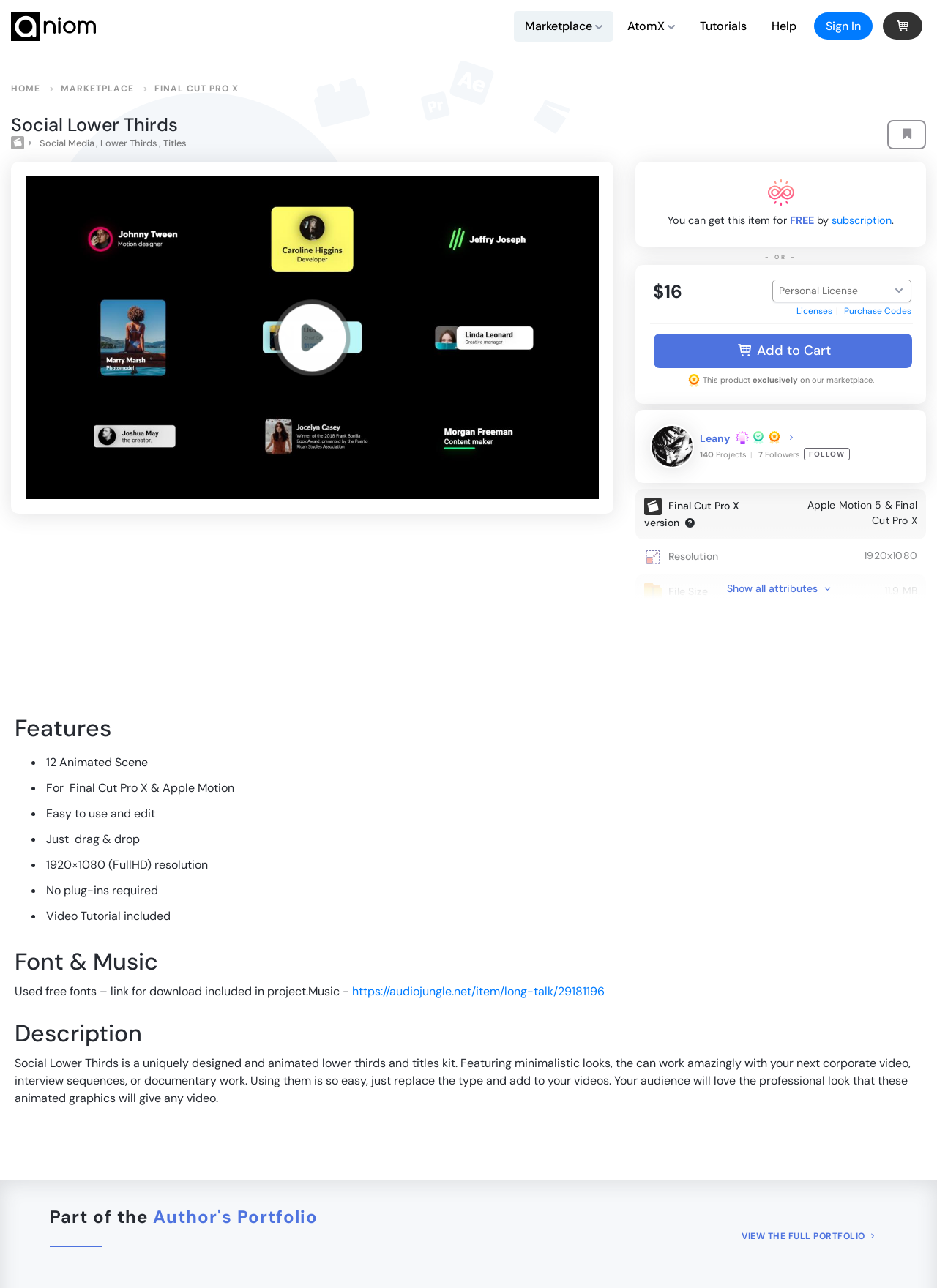Analyze the image and deliver a detailed answer to the question: Who is the author of the product?

The author of the product can be found in the link element with the text 'Leany' which is located below the 'This product exclusively on our marketplace.' text.